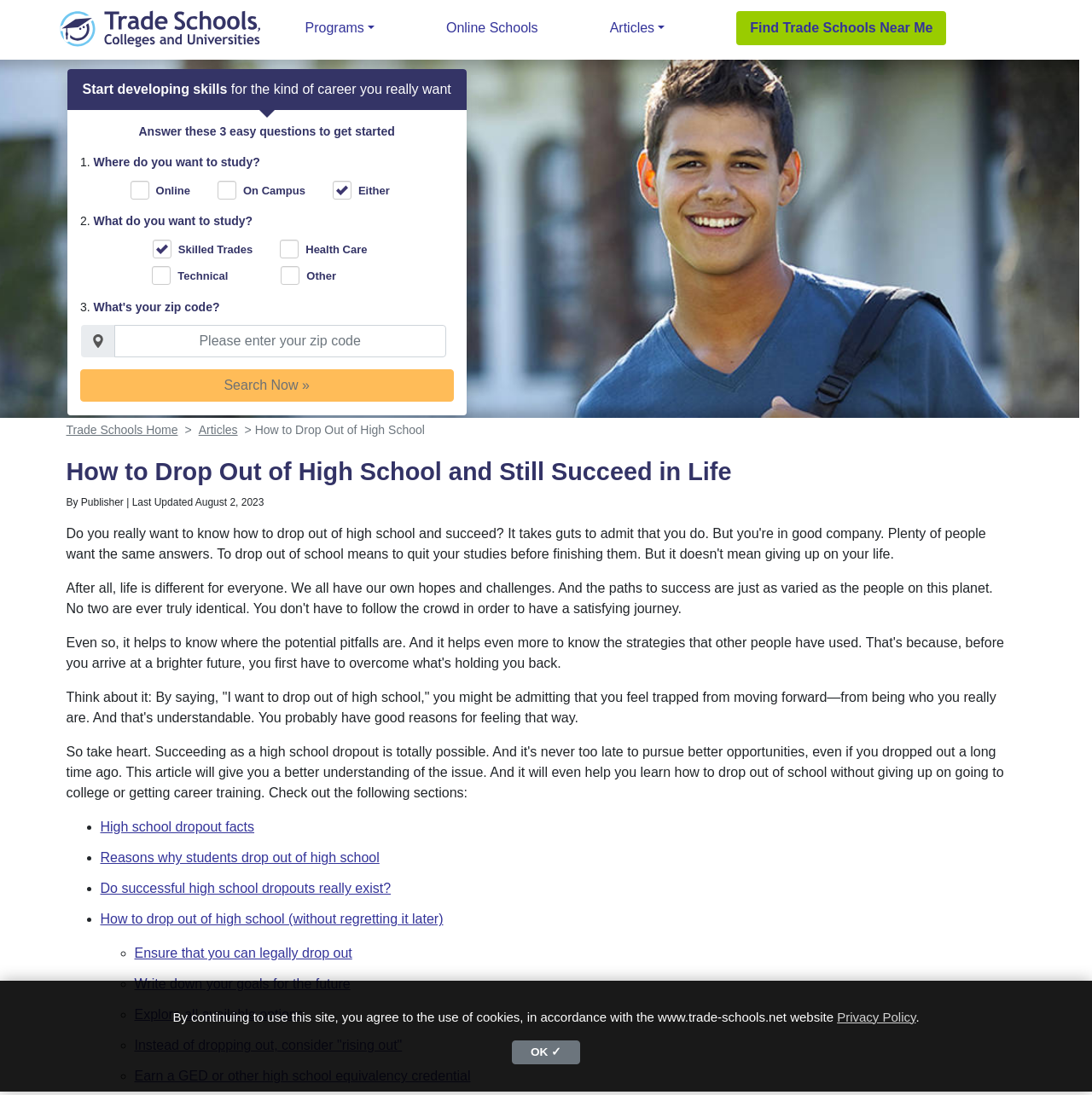Identify the bounding box coordinates of the region I need to click to complete this instruction: "Click the 'About' link".

None